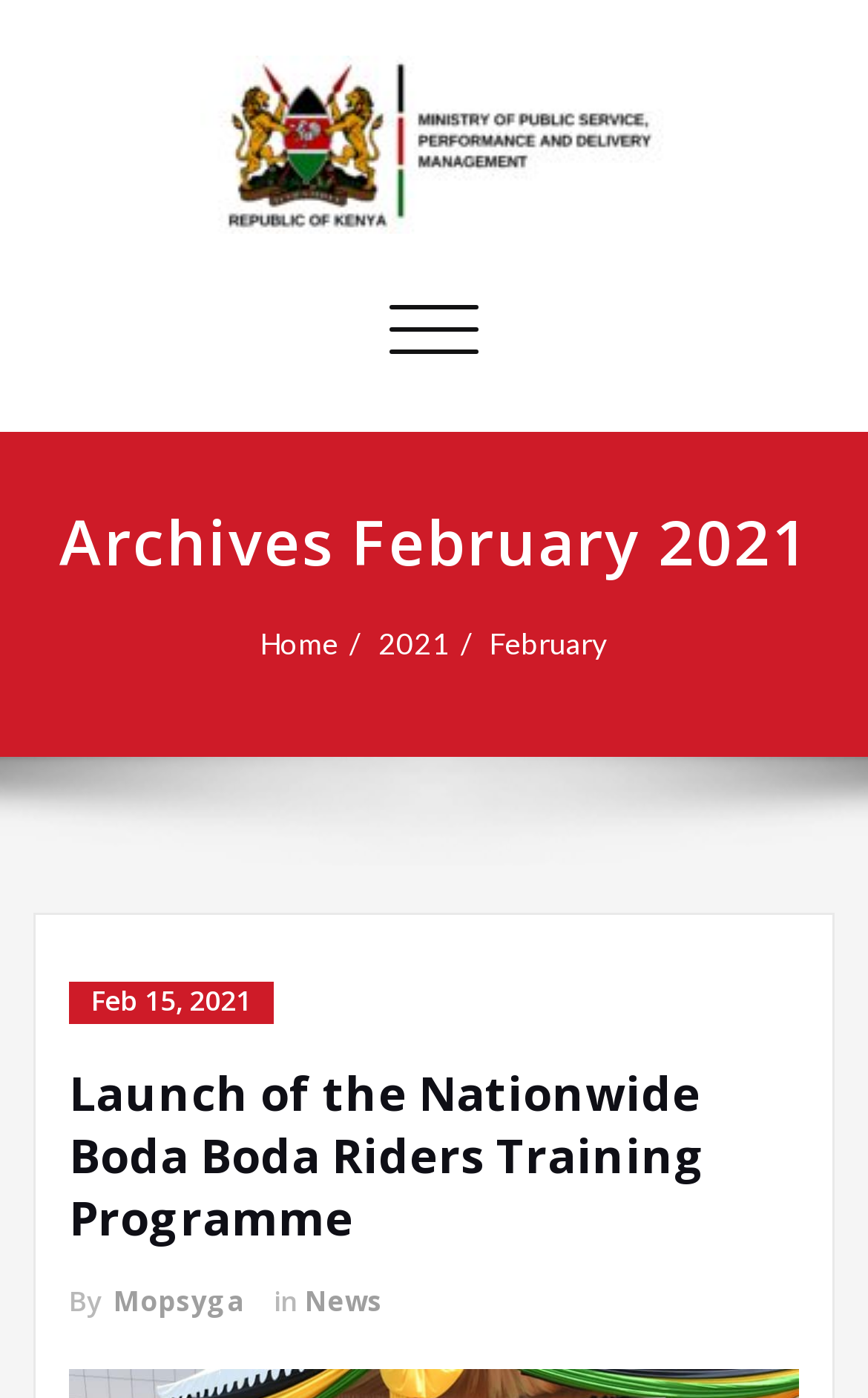Indicate the bounding box coordinates of the clickable region to achieve the following instruction: "Go to Home page."

[0.3, 0.448, 0.39, 0.473]